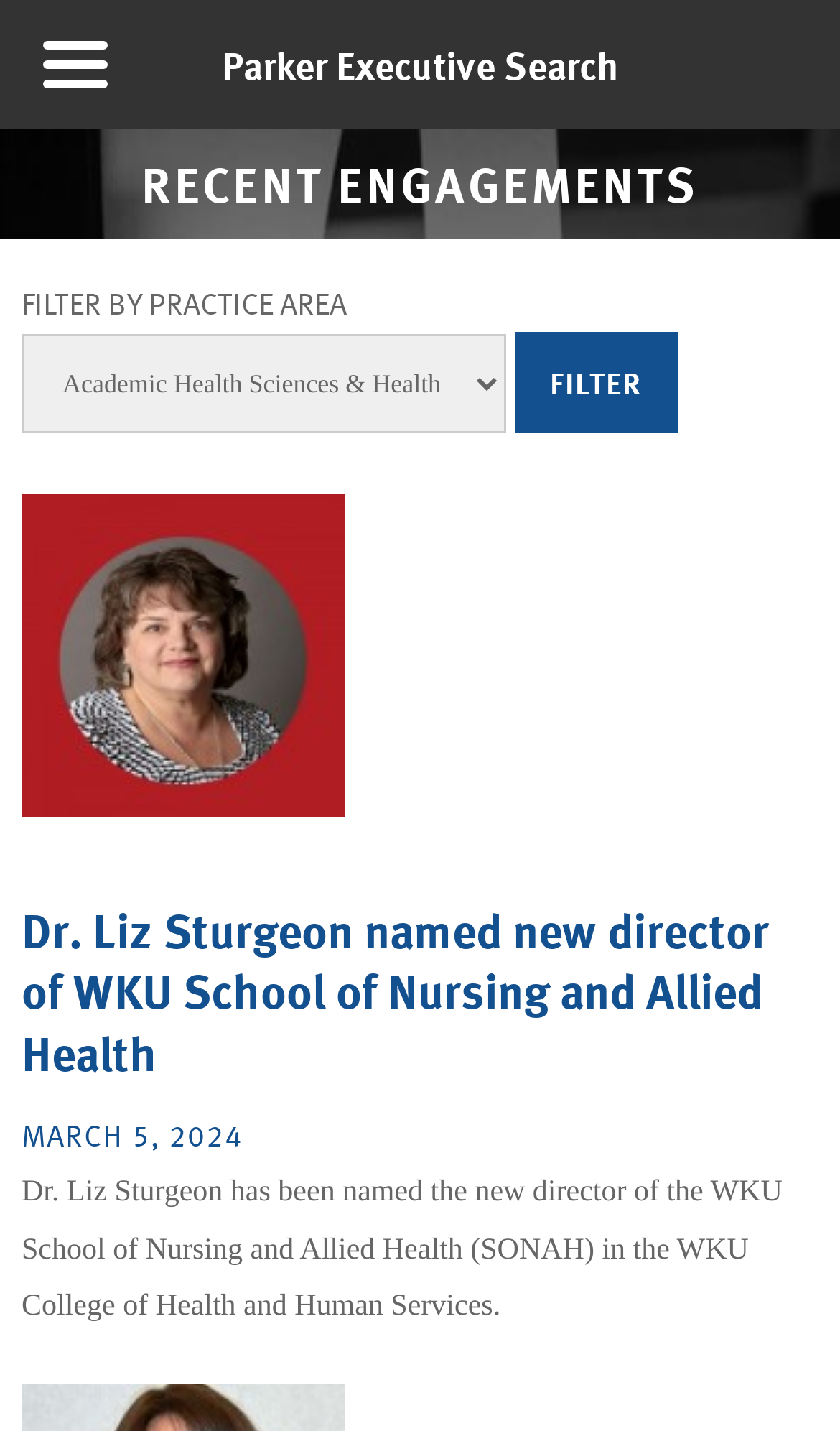Find the bounding box coordinates of the element to click in order to complete the given instruction: "Go to Academic Health Sciences & Healthcare."

[0.0, 0.092, 0.615, 0.173]